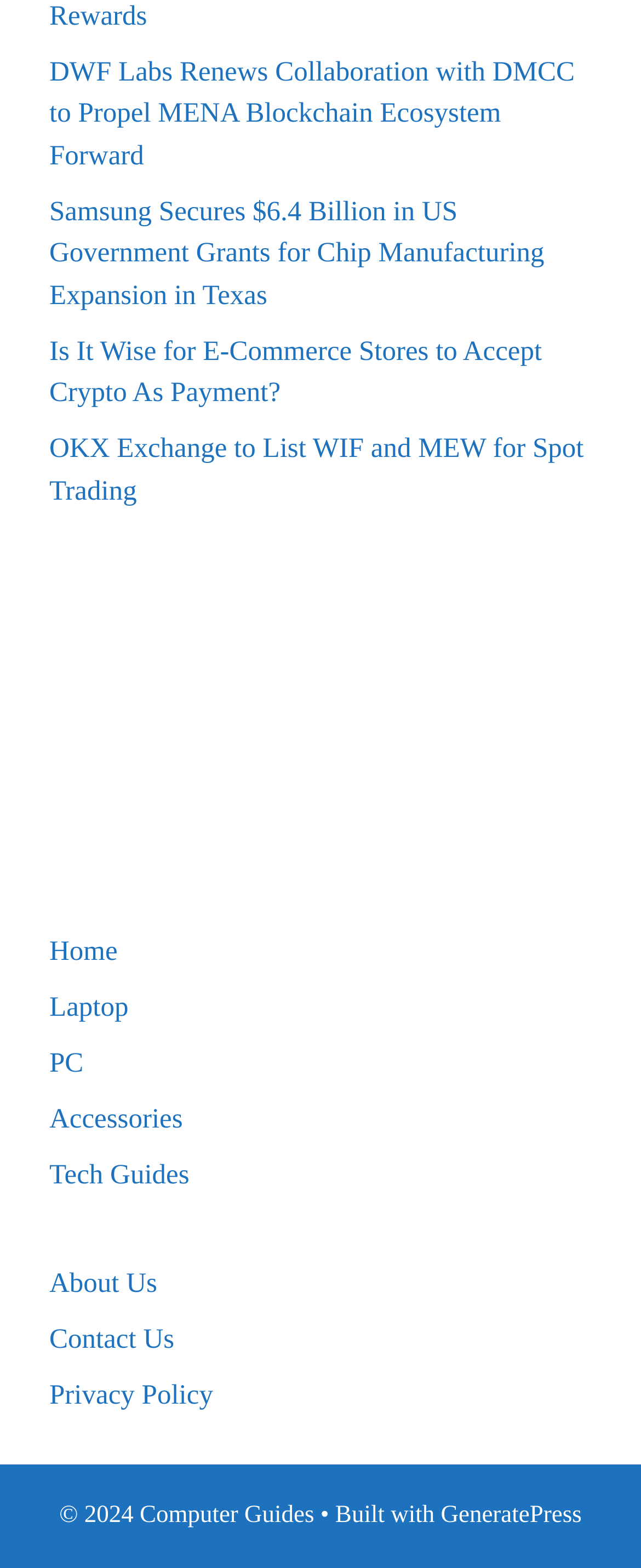Identify the coordinates of the bounding box for the element described below: "About Us". Return the coordinates as four float numbers between 0 and 1: [left, top, right, bottom].

[0.077, 0.808, 0.245, 0.828]